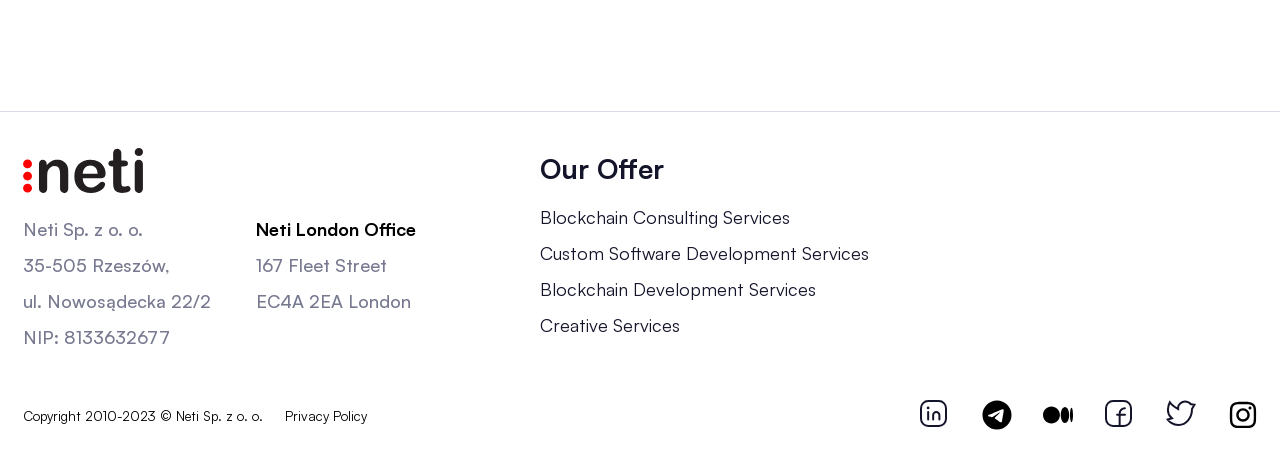Provide a single word or phrase answer to the question: 
What is the copyright year range?

2010-2023